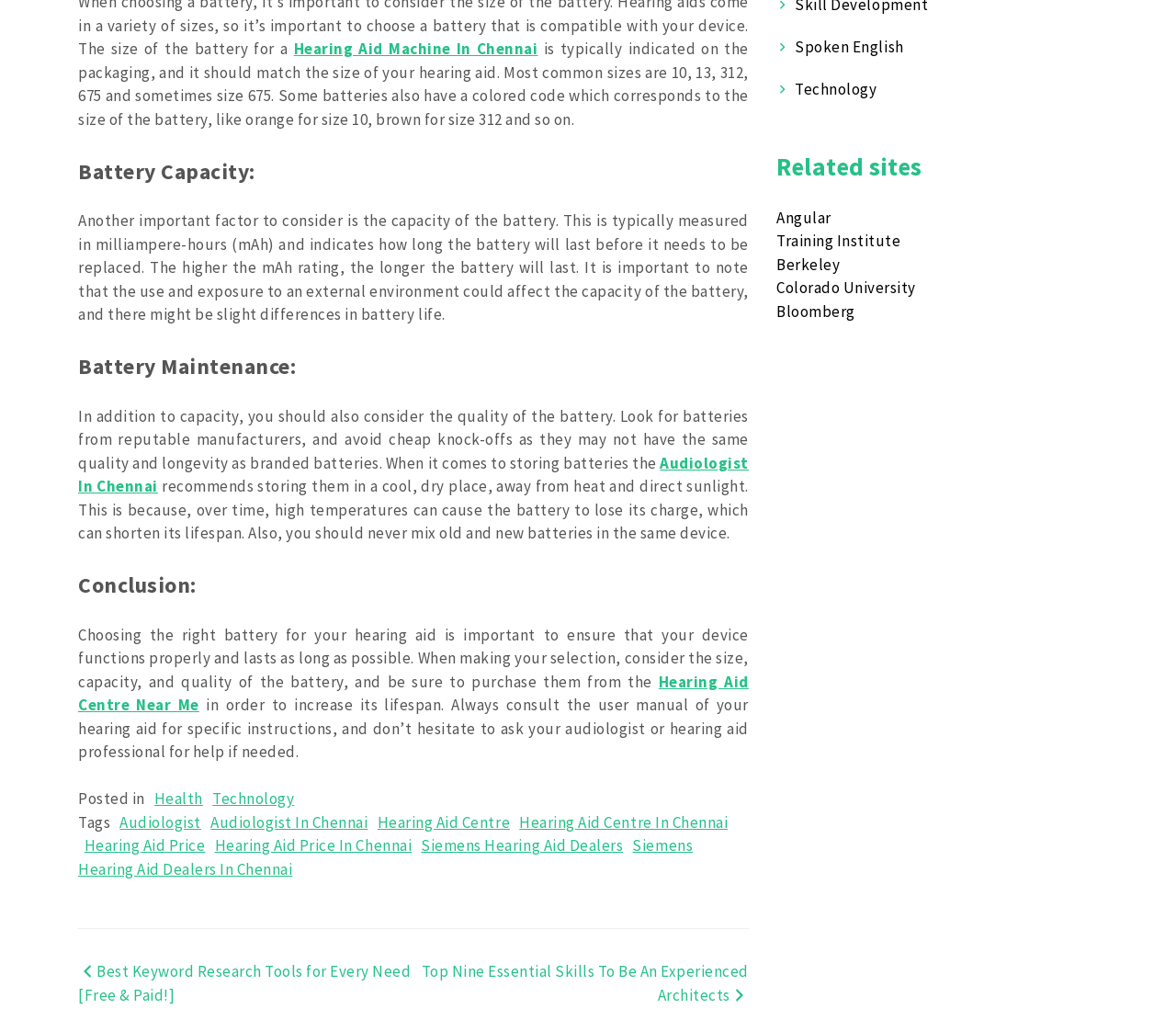Provide a brief response to the question using a single word or phrase: 
What is the unit of measurement for battery capacity?

Milliampere-hours (mAh)